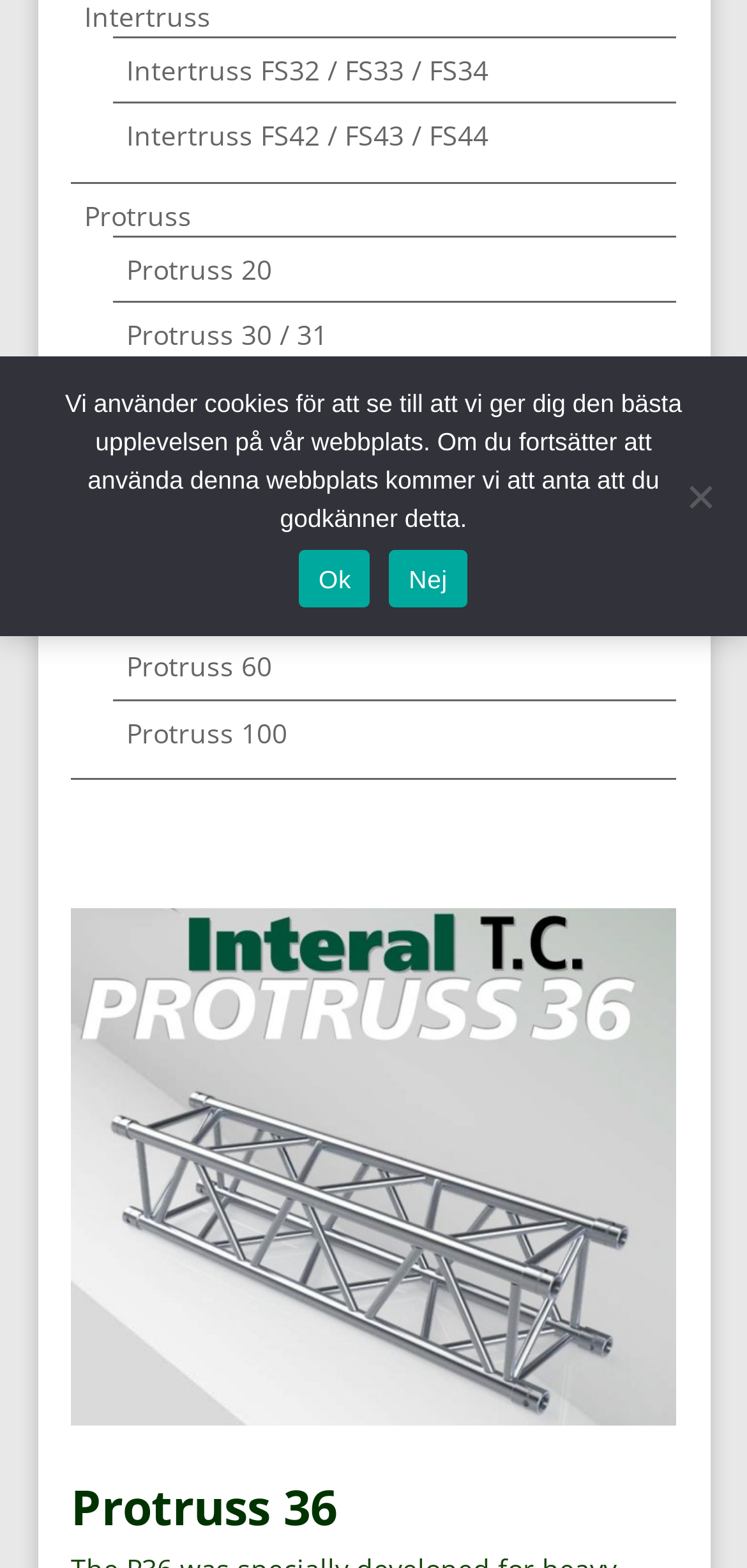Given the description of the UI element: "Protruss 36 APT", predict the bounding box coordinates in the form of [left, top, right, bottom], with each value being a float between 0 and 1.

[0.169, 0.329, 0.439, 0.352]